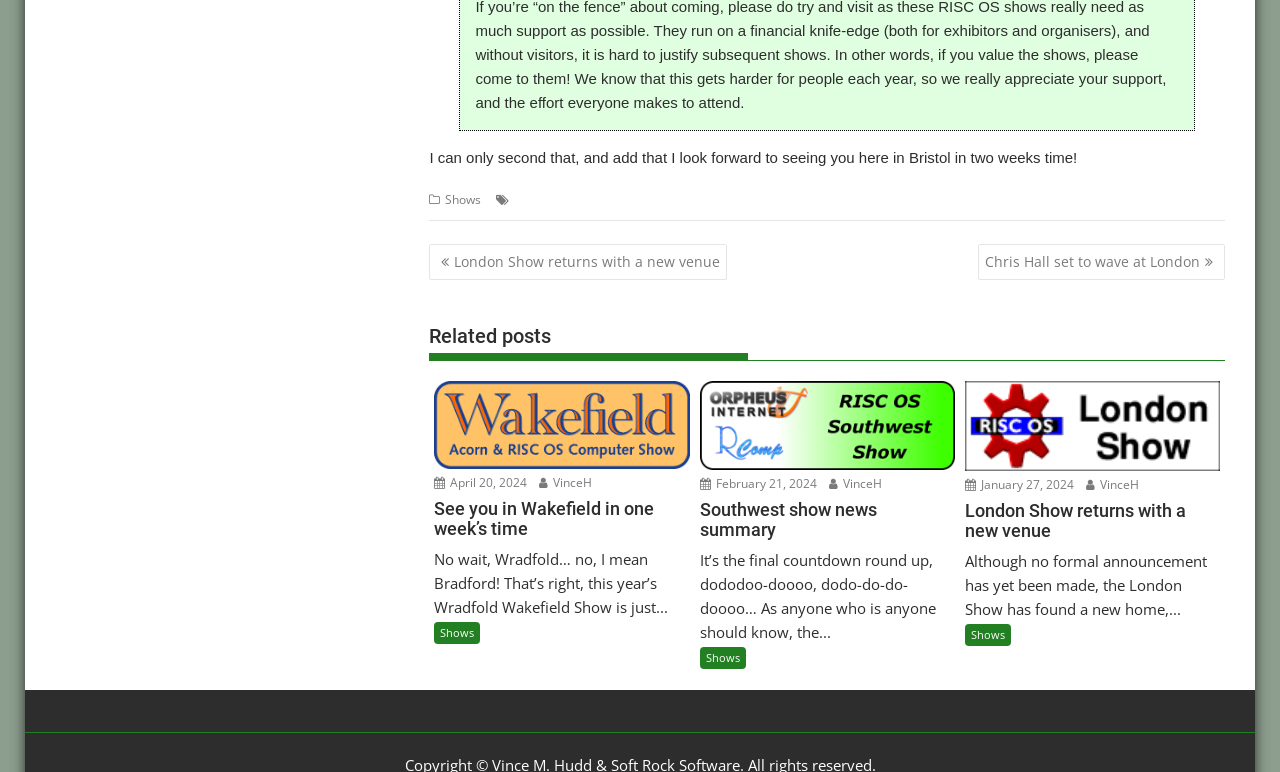Can you find the bounding box coordinates for the element that needs to be clicked to execute this instruction: "Read the 'Related posts' section"? The coordinates should be given as four float numbers between 0 and 1, i.e., [left, top, right, bottom].

[0.335, 0.405, 0.957, 0.468]